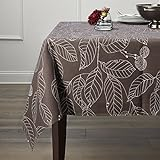Describe the important features and context of the image with as much detail as possible.

This image features a beautifully designed tablecloth from the Lamberia collection, showcasing a sophisticated pattern of white leaves against a rich brown background. The tablecloth is depicted draped over a table, enhancing the elegance of the setting. A decorative bowl and a small vase with a flower can be seen on the table, adding to the charm of the arrangement. This heavyweight vintage burlap cotton tablecloth, measuring 52 by 70 inches, is suitable for various occasions, offering both style and functionality. It is especially ideal for family gatherings, parties, or any casual dining experience, making it a versatile addition to any home décor.